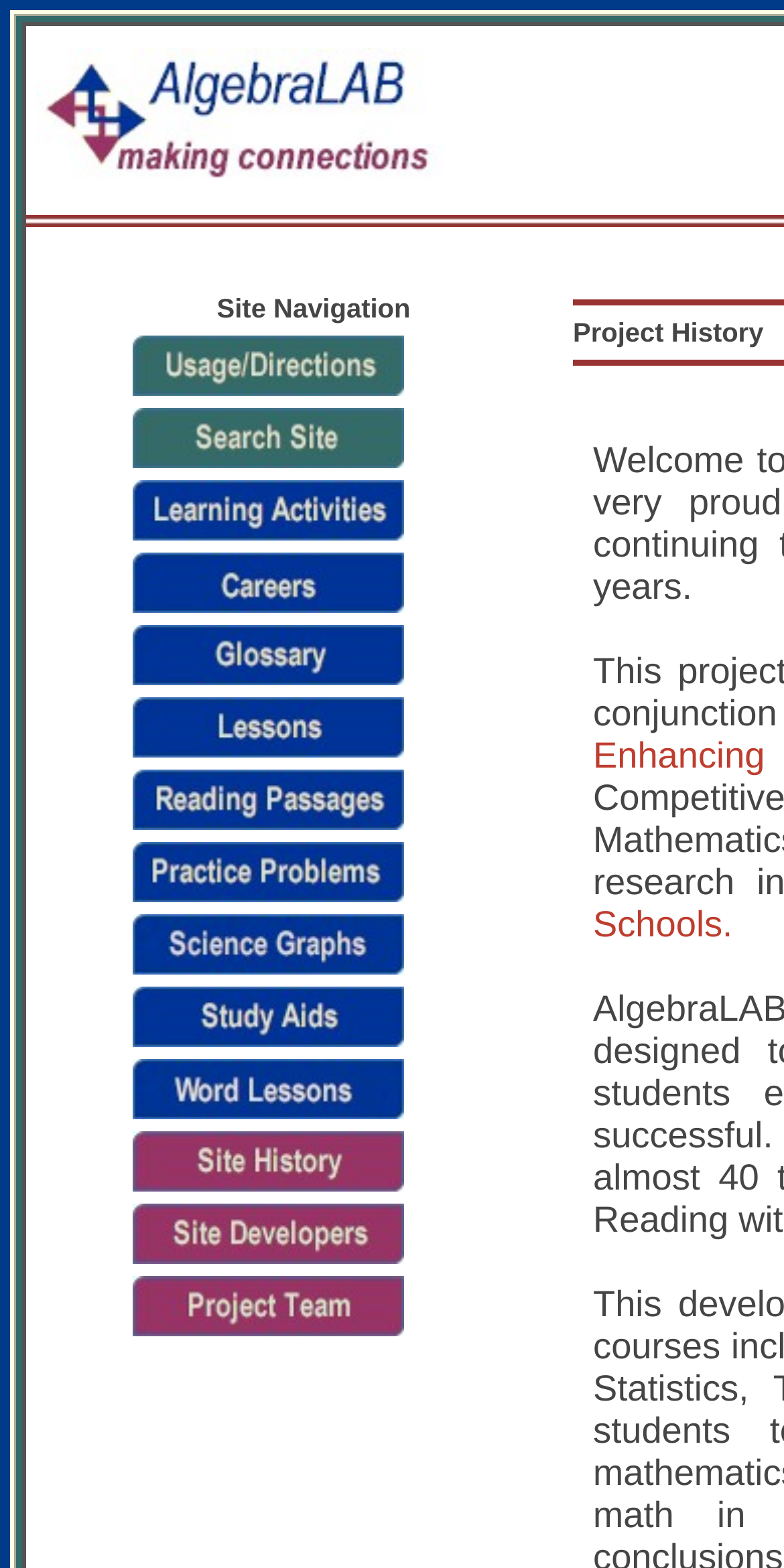Can you specify the bounding box coordinates for the region that should be clicked to fulfill this instruction: "Click on Site Directions".

[0.169, 0.222, 0.515, 0.242]